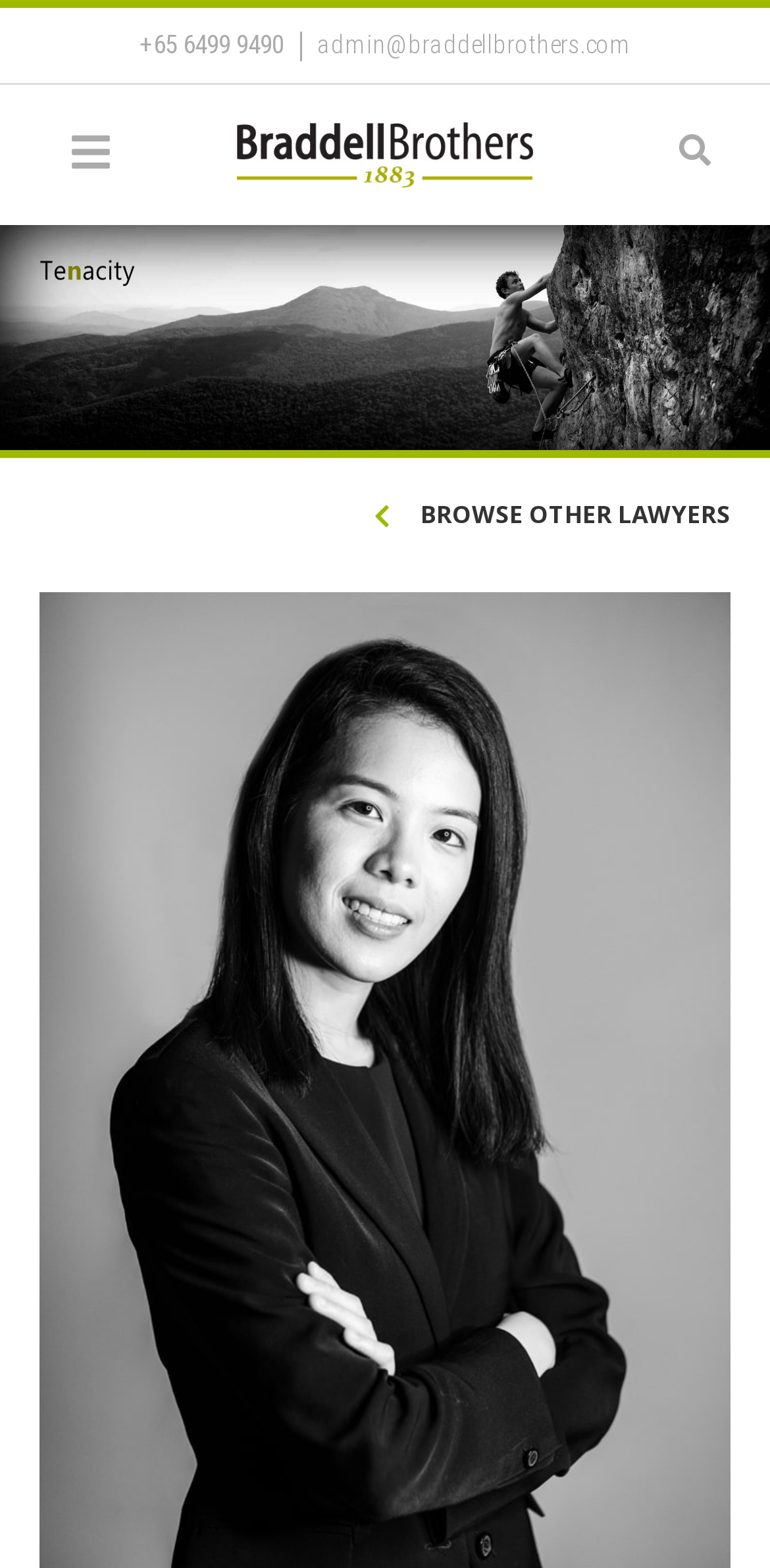What is the search function for on the webpage?
Refer to the screenshot and answer in one word or phrase.

Search